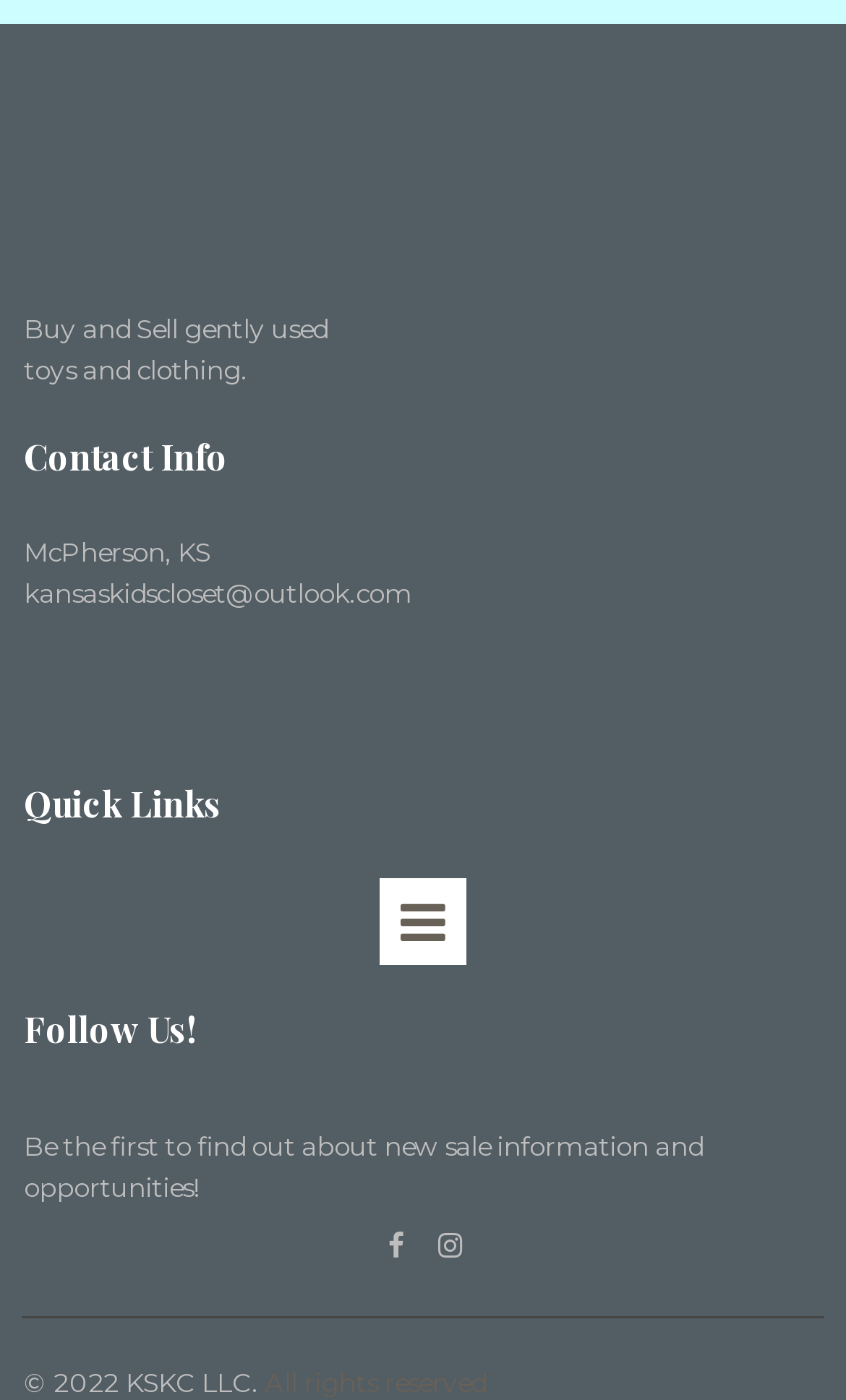How can users stay updated about new sale information?
Answer the question with just one word or phrase using the image.

Follow on social media